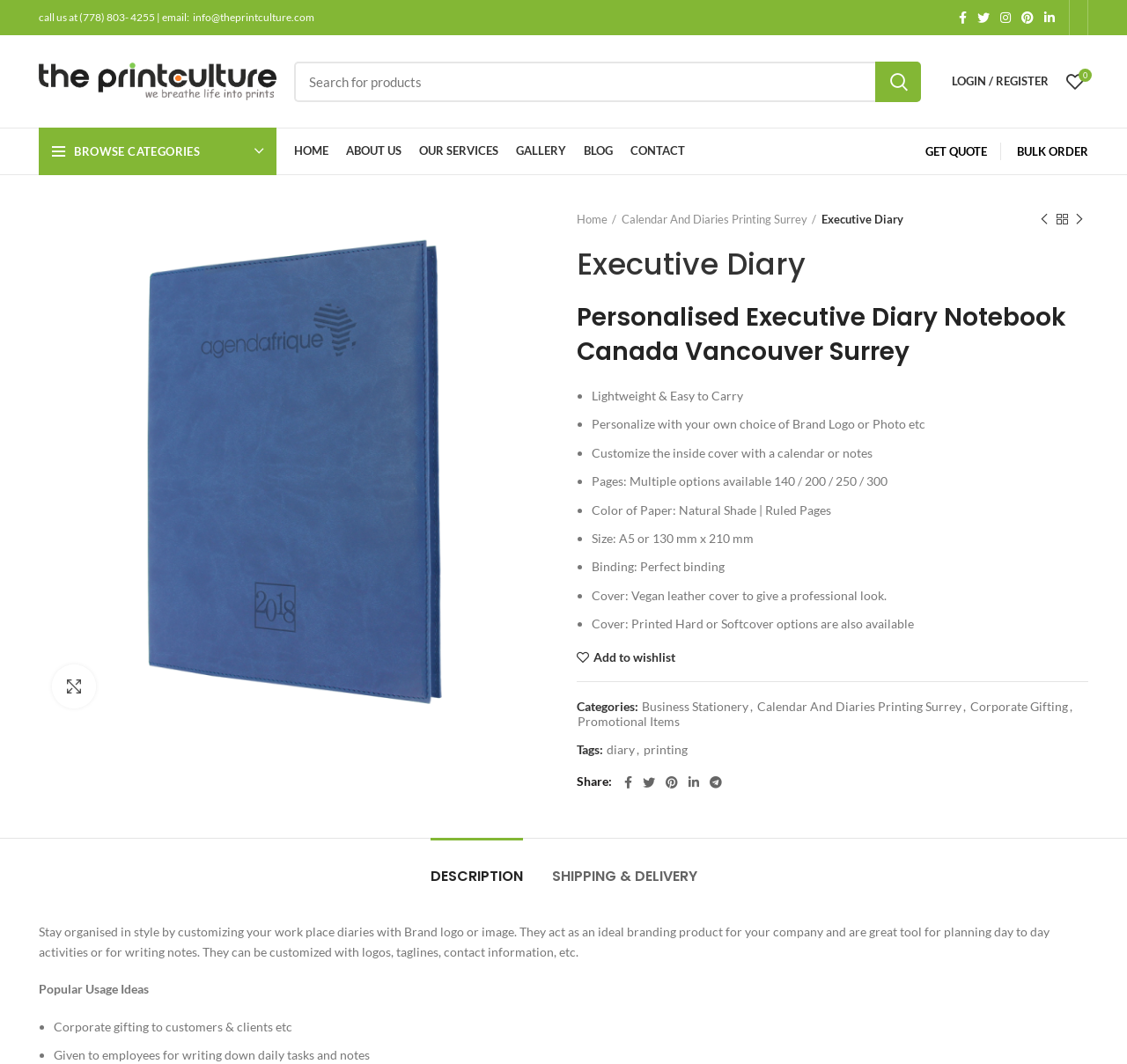What is the phone number to call for inquiries?
Please give a detailed answer to the question using the information shown in the image.

I found the phone number by looking at the top of the webpage, where it says 'call us at (778) 803-4255 | email: info@theprintculture.com'.